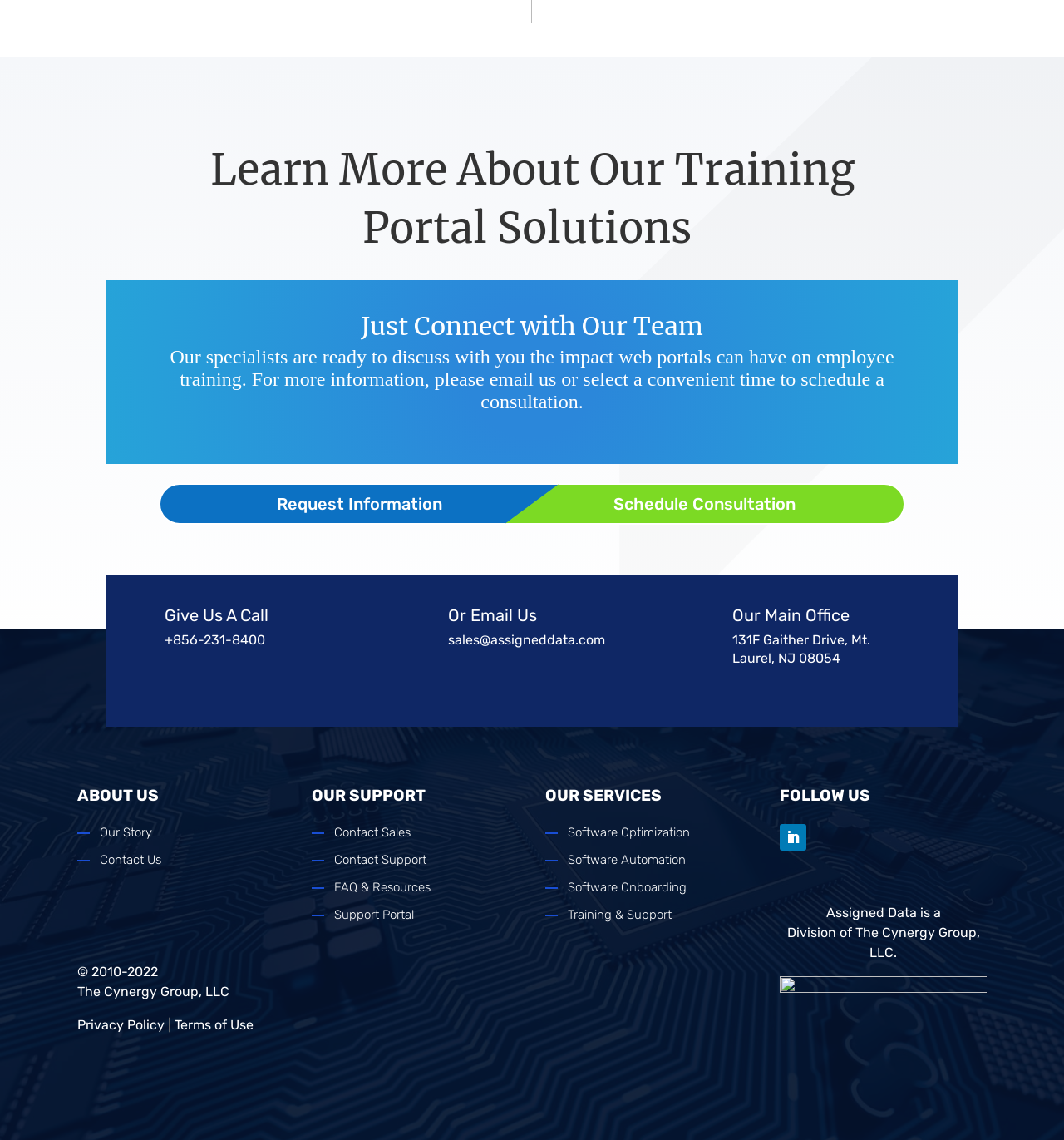Specify the bounding box coordinates of the element's area that should be clicked to execute the given instruction: "View FAQ and resources". The coordinates should be four float numbers between 0 and 1, i.e., [left, top, right, bottom].

[0.314, 0.771, 0.404, 0.784]